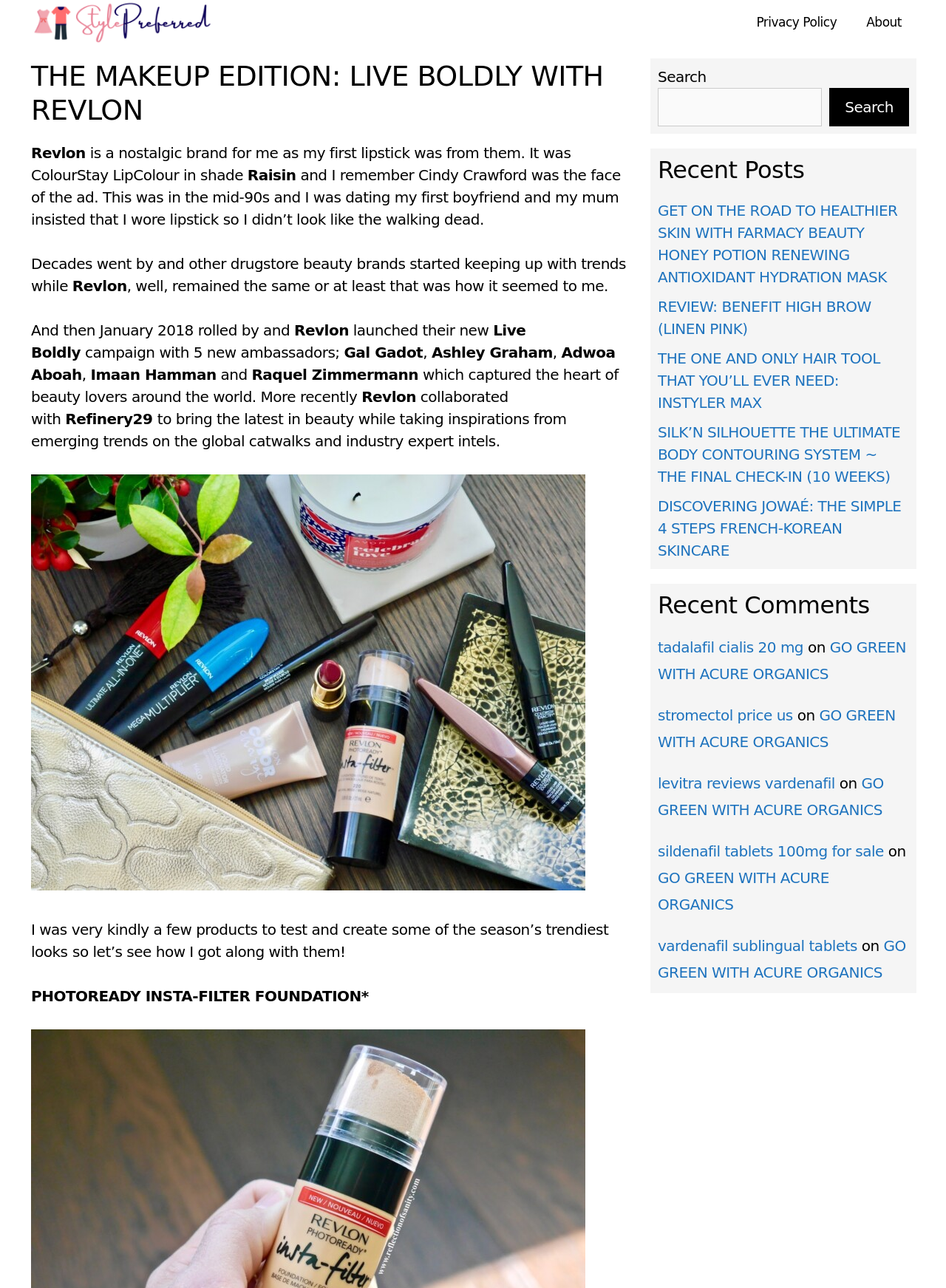What is the name of the beauty brand Revlon collaborated with?
Please respond to the question with a detailed and thorough explanation.

According to the article, Revlon collaborated with Refinery29 to bring the latest in beauty while taking inspirations from emerging trends on the global catwalks and industry expert intels.